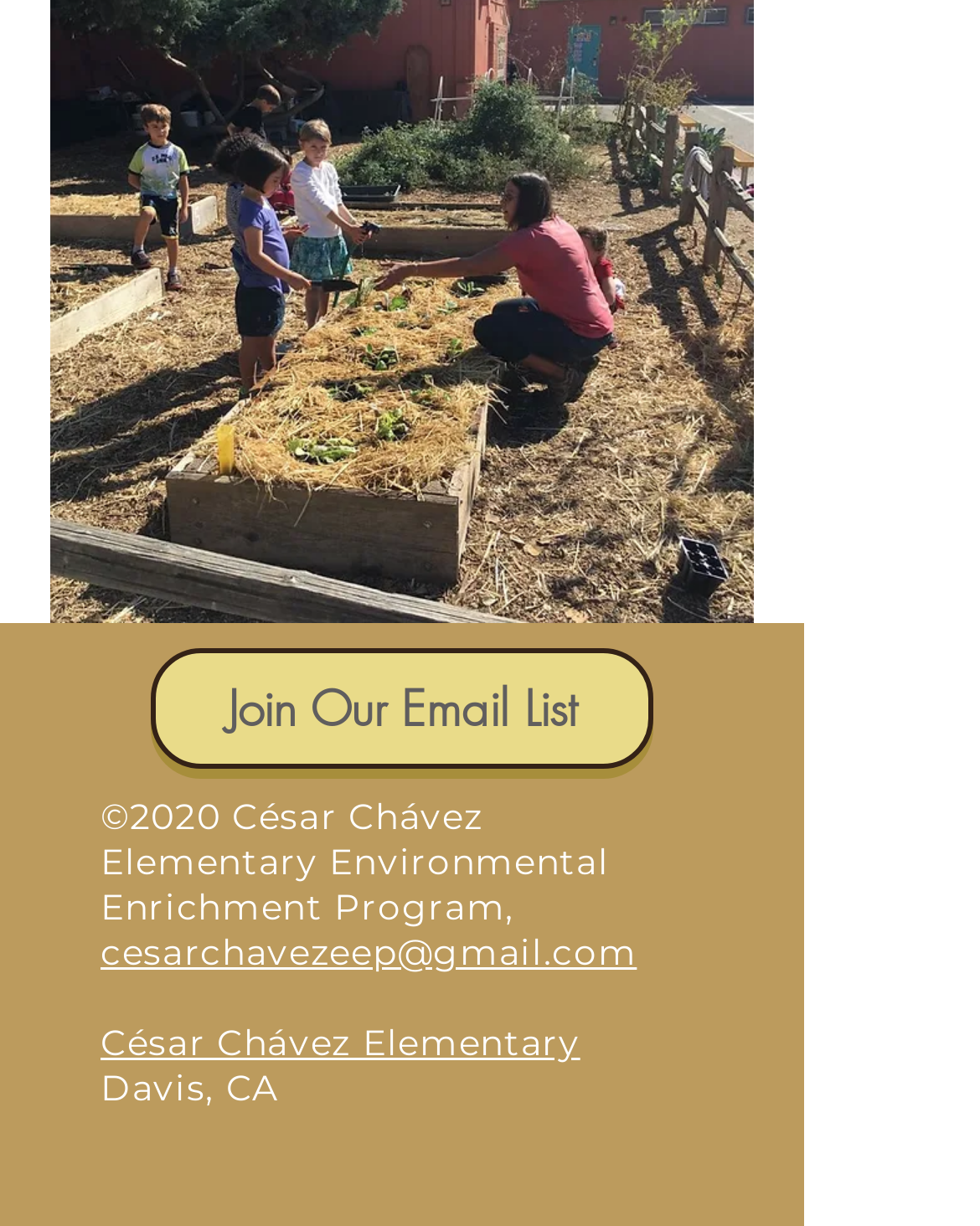Please find the bounding box coordinates in the format (top-left x, top-left y, bottom-right x, bottom-right y) for the given element description. Ensure the coordinates are floating point numbers between 0 and 1. Description: César Chávez Elementary

[0.103, 0.832, 0.592, 0.869]